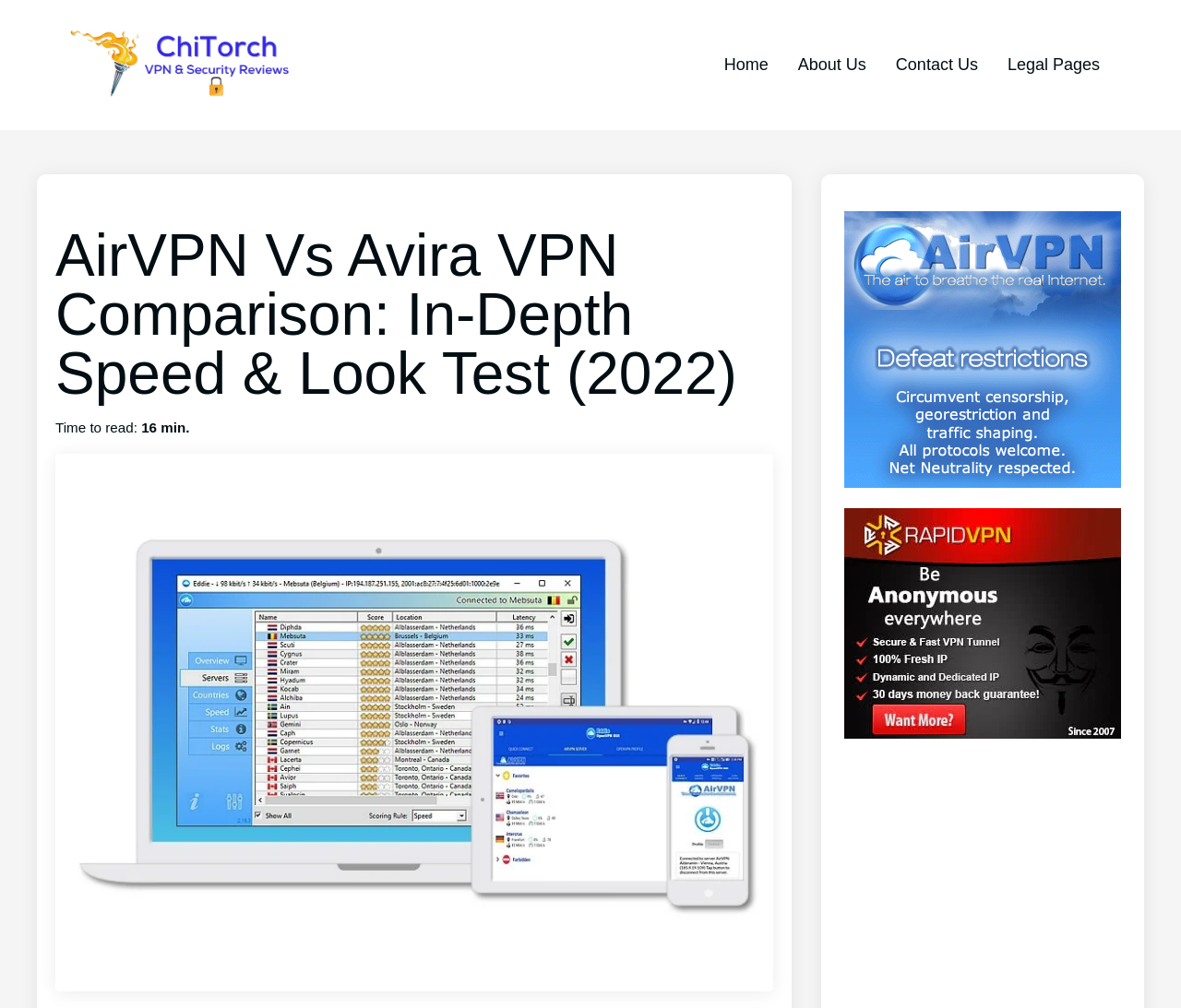Create a detailed narrative of the webpage’s visual and textual elements.

The webpage is a comparison review of AirVPN and Avira VPN, with a focus on speed and look tests in 2022. At the top left, there is a logo image of ChiTorch, accompanied by a link to ChiTorch. 

To the right of the logo, there are four navigation links: Home, About Us, Contact Us, and Legal Pages. 

Below the navigation links, there is a main heading that reads "AirVPN Vs Avira VPN Comparison: In-Depth Speed & Look Test (2022)". 

Under the main heading, there is a text that indicates the time it takes to read the article, which is 16 minutes. 

The main content of the webpage is an image that takes up most of the page, likely a comparison table or a graphical representation of the speed and look tests. 

On the right side of the page, there are two sidebars, one for AirVPN and one for RapidVPN, each with a link and an image. The AirVPN sidebar is located above the RapidVPN sidebar.